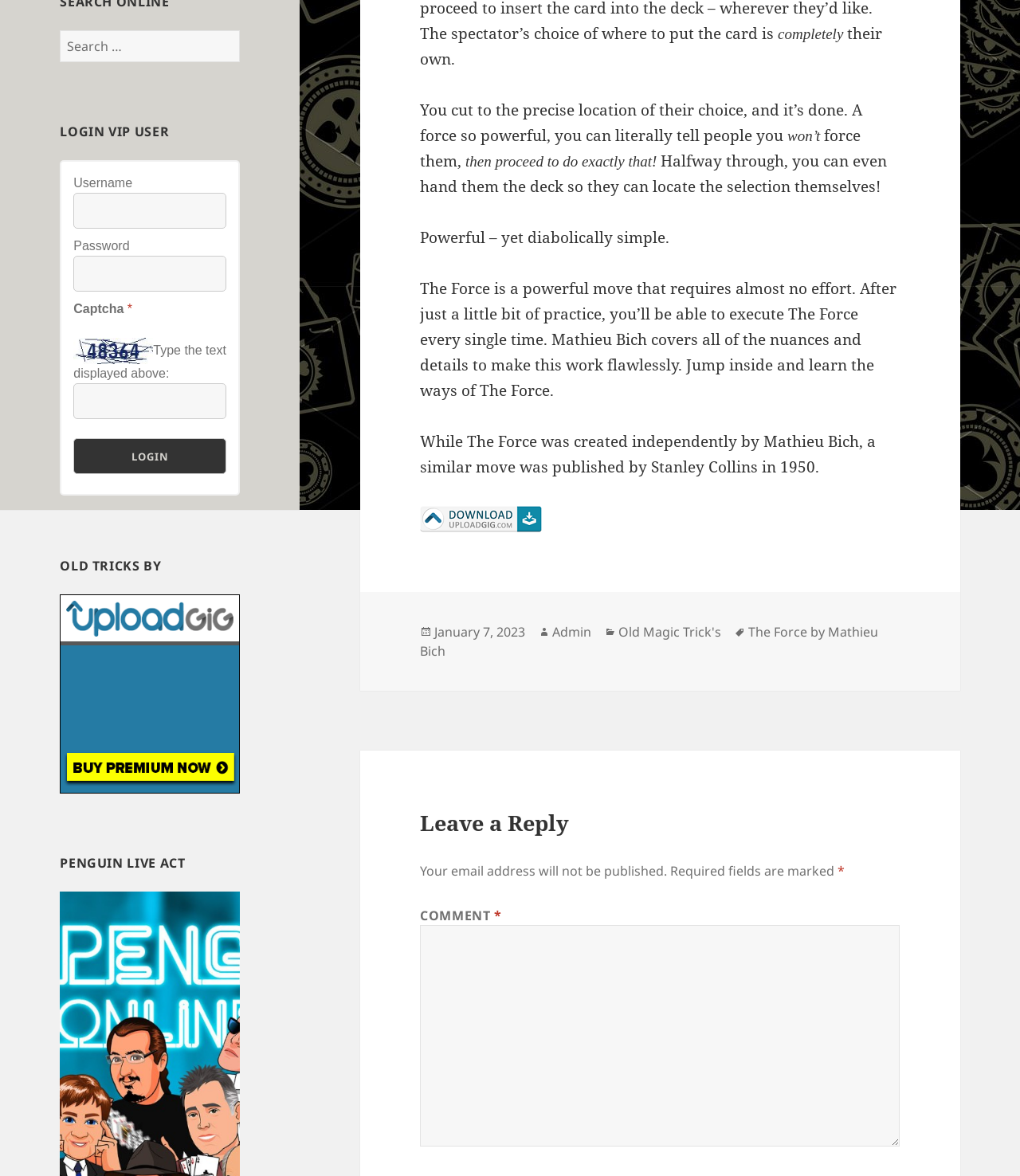Based on the element description "terms & conditions", predict the bounding box coordinates of the UI element.

None